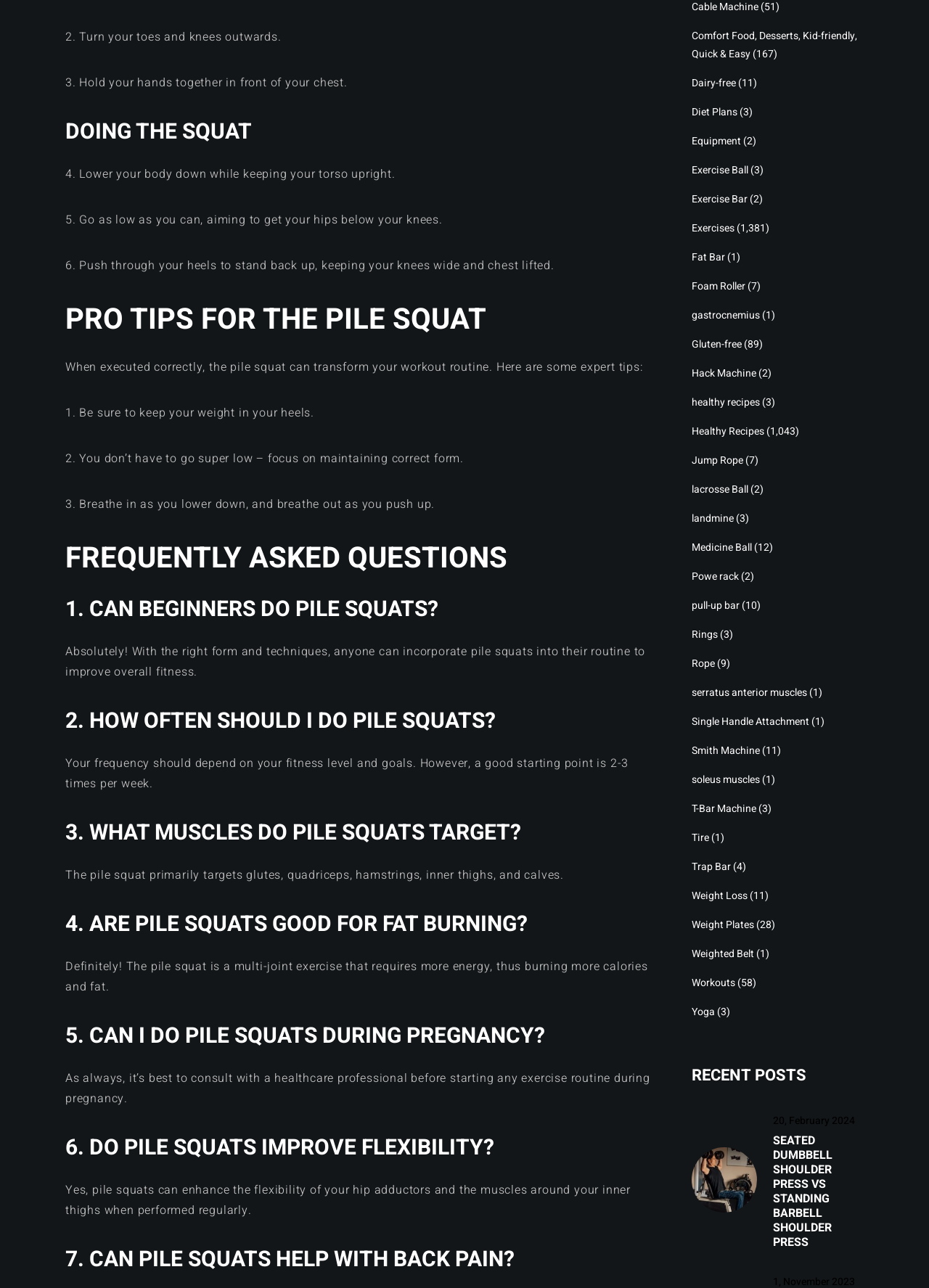Given the element description, predict the bounding box coordinates in the format (top-left x, top-left y, bottom-right x, bottom-right y). Make sure all values are between 0 and 1. Here is the element description: Dairy-free

[0.744, 0.054, 0.792, 0.075]